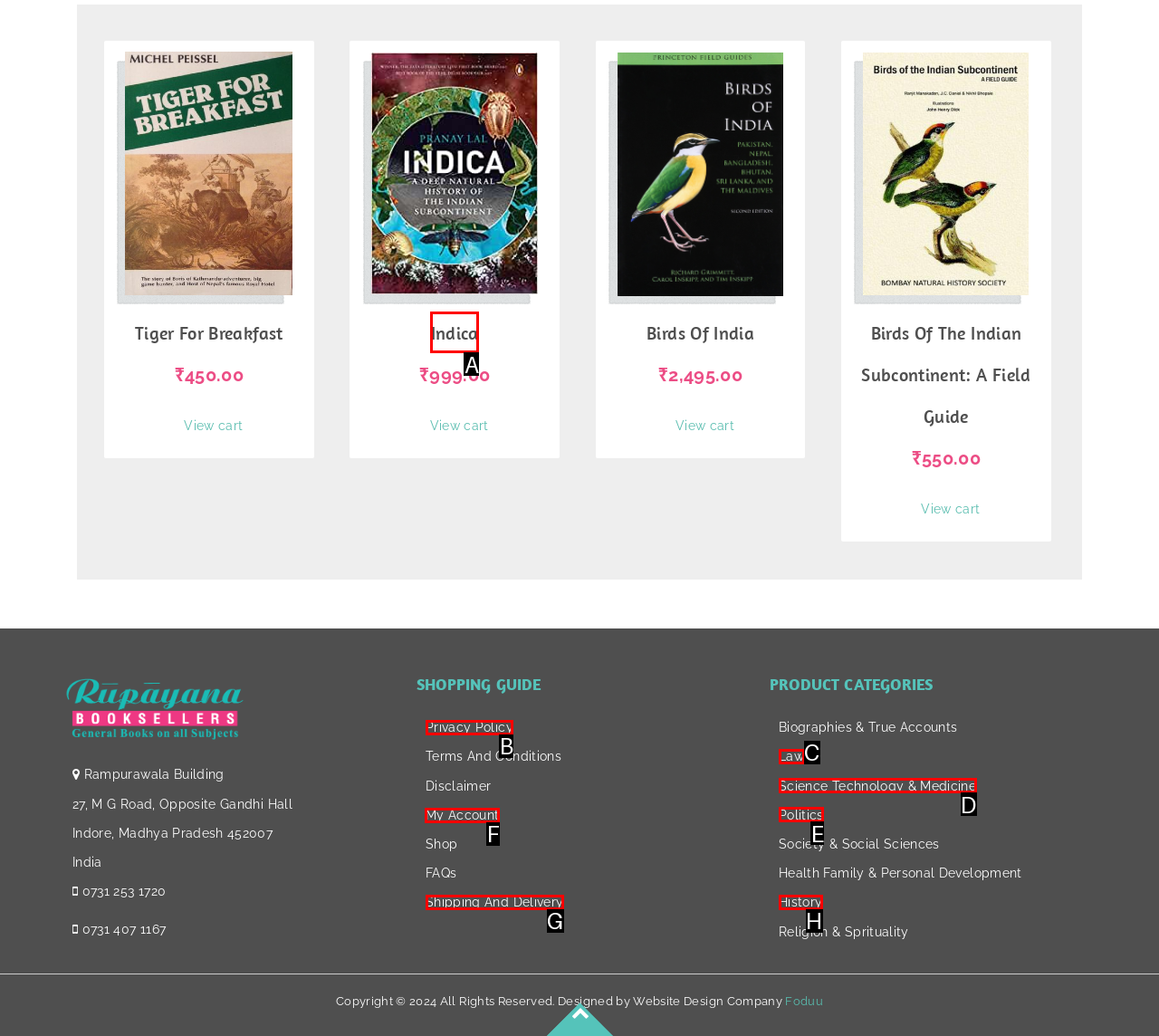Identify which HTML element should be clicked to fulfill this instruction: Learn how to become a tennis coach Reply with the correct option's letter.

None